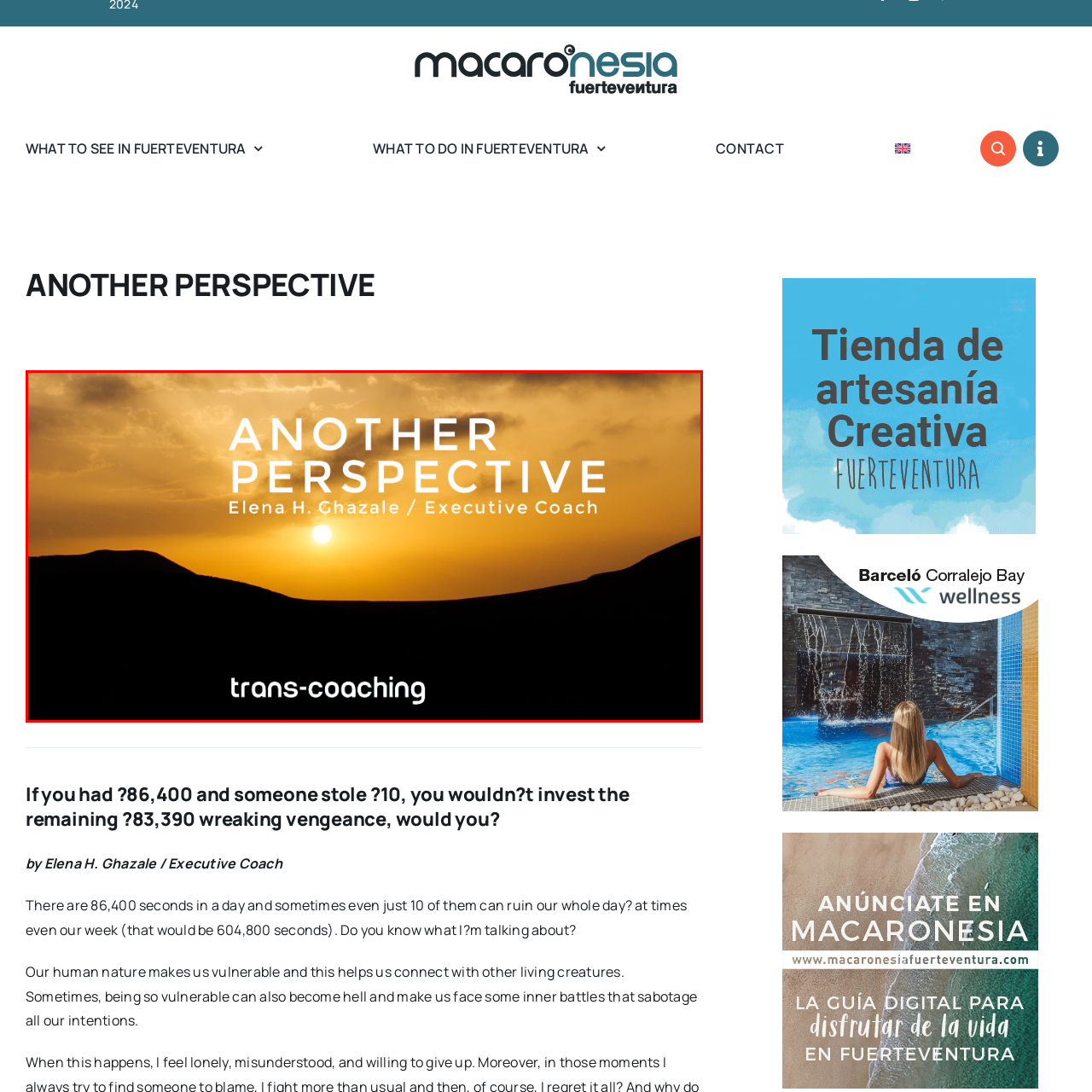Examine the section enclosed by the red box and give a brief answer to the question: What is the profession of Elena H. Ghazale?

Executive Coach